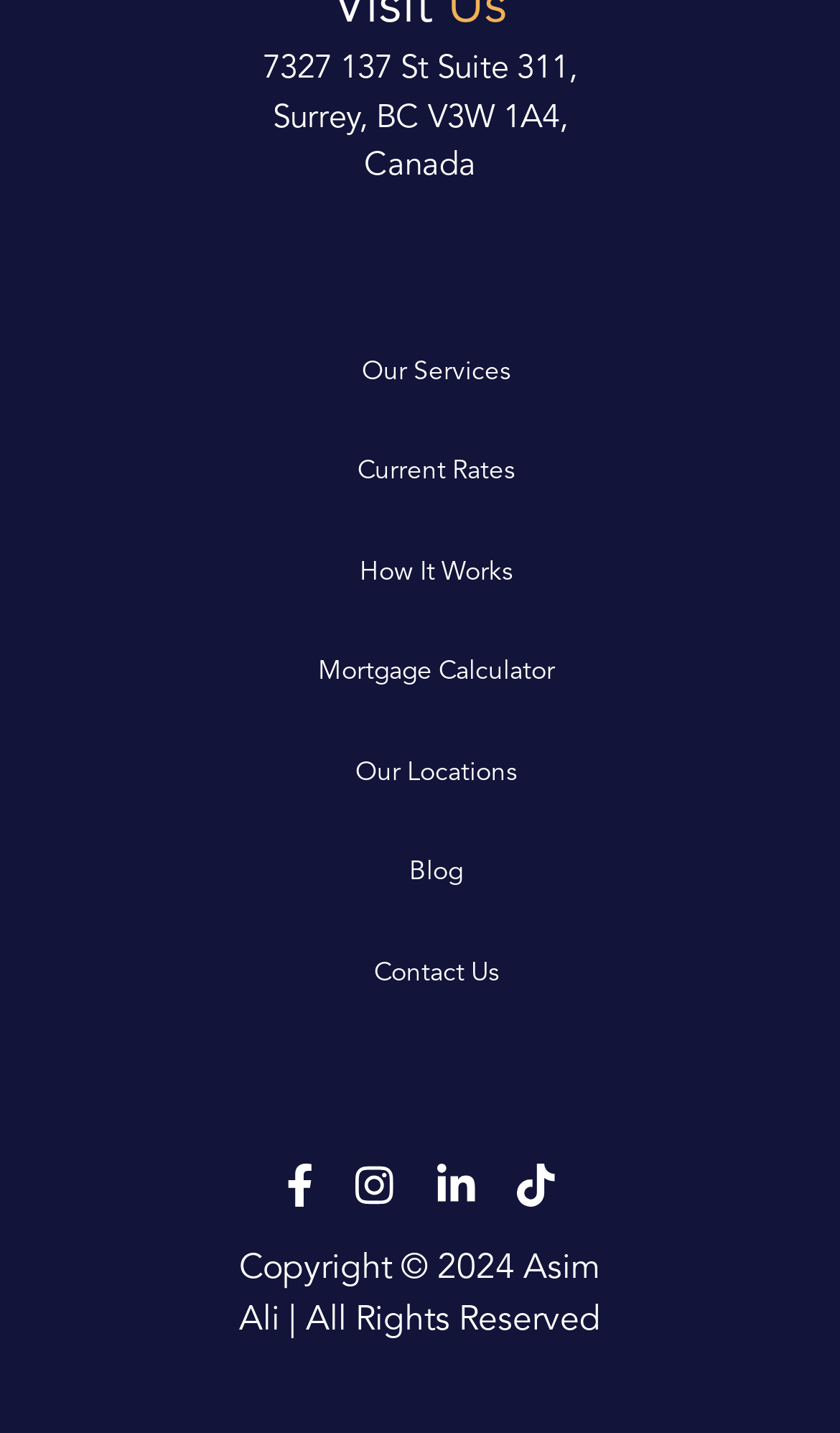Please find the bounding box coordinates of the element's region to be clicked to carry out this instruction: "View our services".

[0.281, 0.244, 0.719, 0.277]